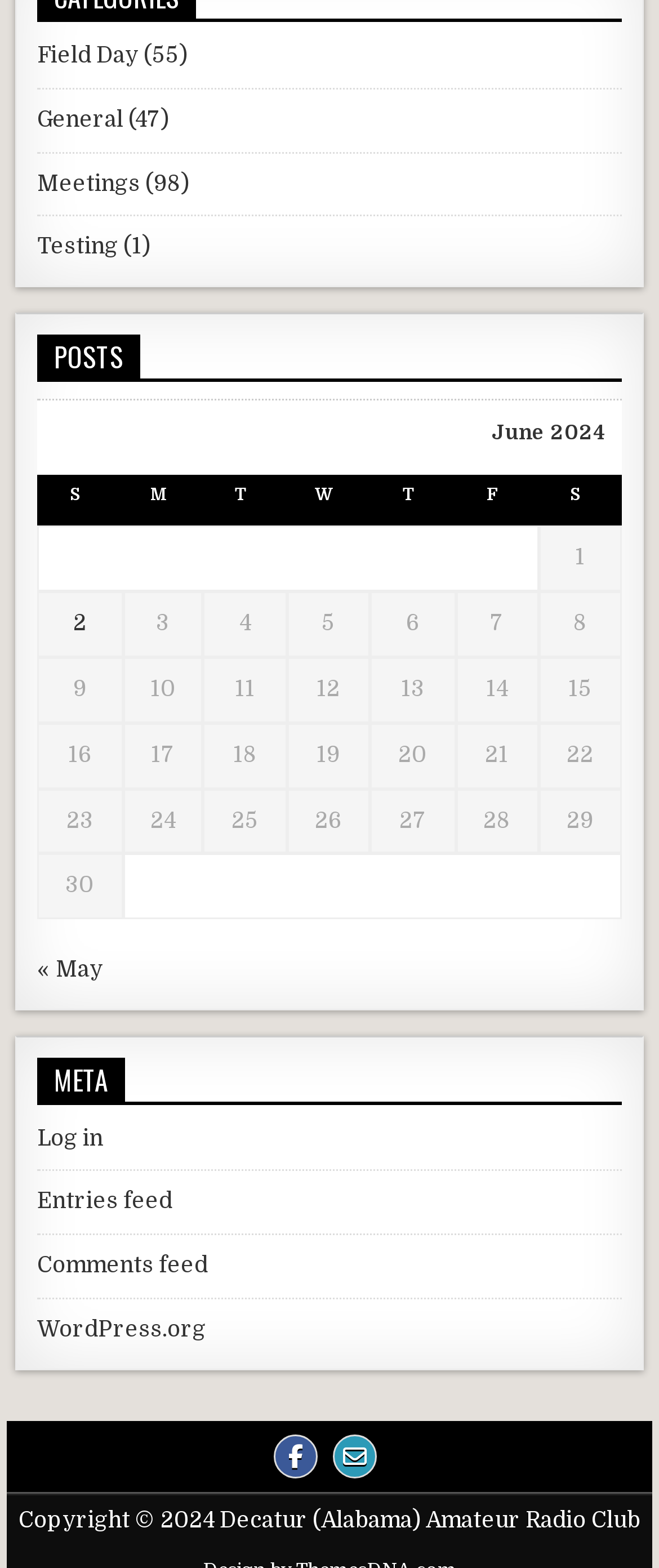What is the category with 55 posts?
Please give a detailed and elaborate answer to the question.

I found the category 'Field Day' with 55 posts by looking at the navigation element 'Categories' and its child elements, which are links with text and static text elements showing the number of posts in each category.